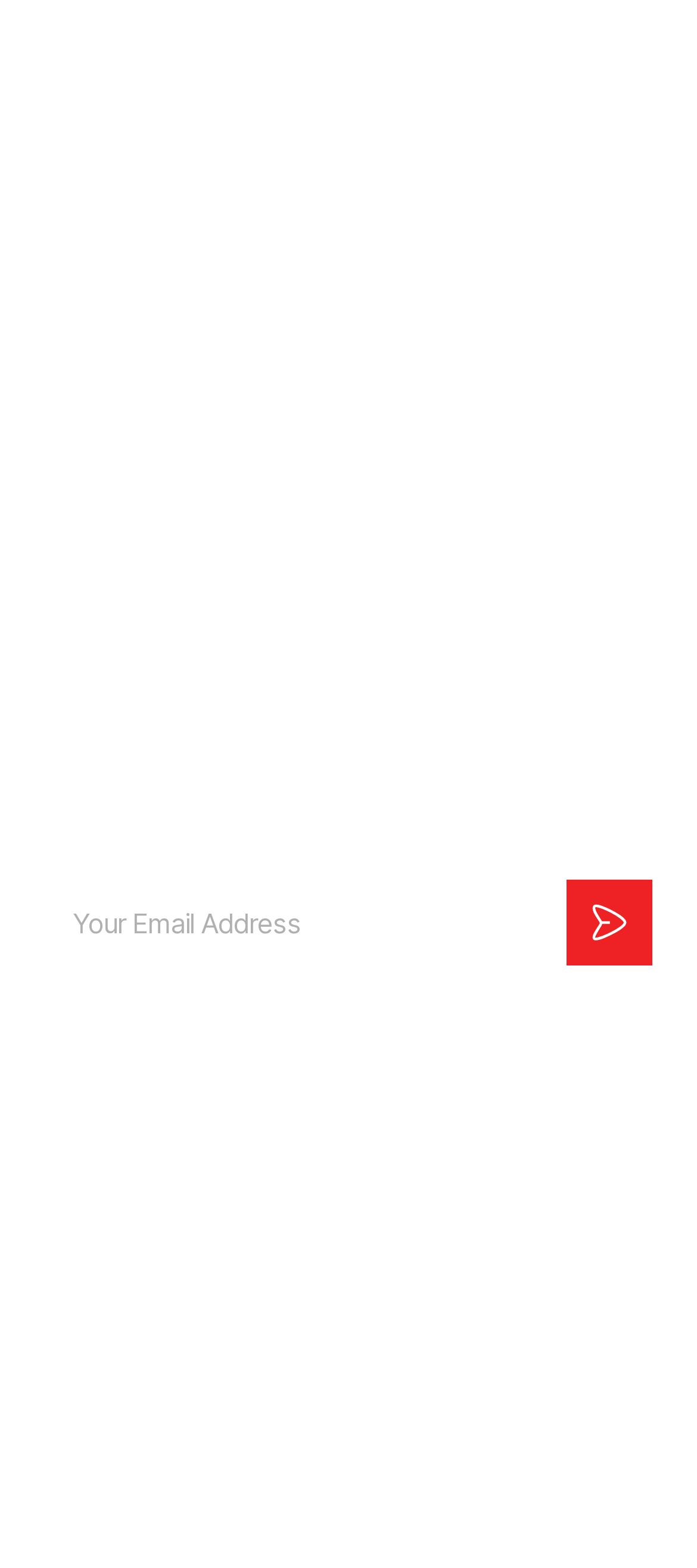Please provide a detailed answer to the question below by examining the image:
What is the purpose of the 'Subscription Form'?

I found a group element labeled 'Subscription Form' which contains a textbox for email address and a button. The nearby StaticText element mentions signing up for the weekly newsletter, so the purpose of the 'Subscription Form' is to allow users to sign up for the newsletter.